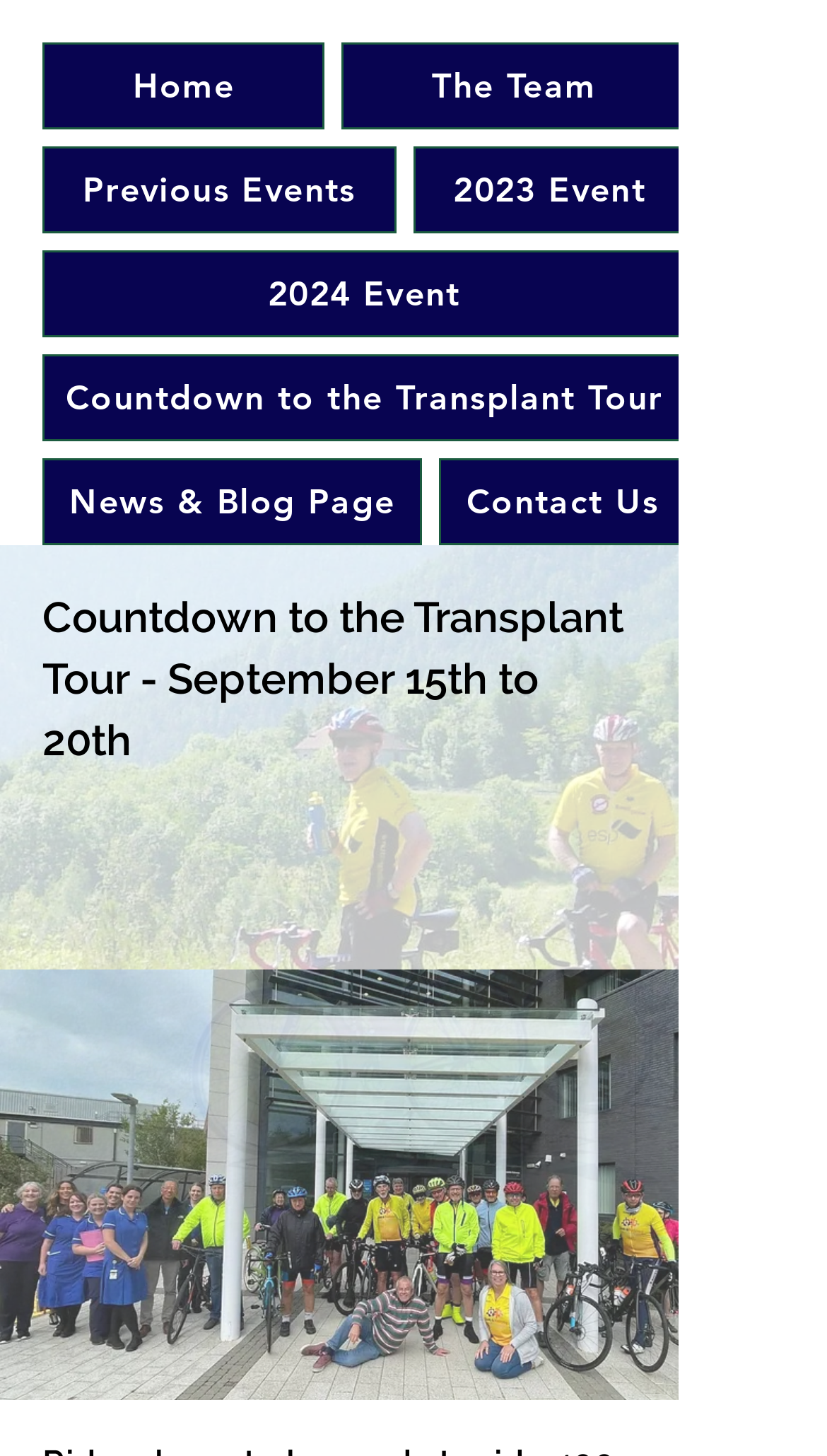Determine the bounding box coordinates of the clickable element necessary to fulfill the instruction: "go to home page". Provide the coordinates as four float numbers within the 0 to 1 range, i.e., [left, top, right, bottom].

[0.051, 0.029, 0.393, 0.089]